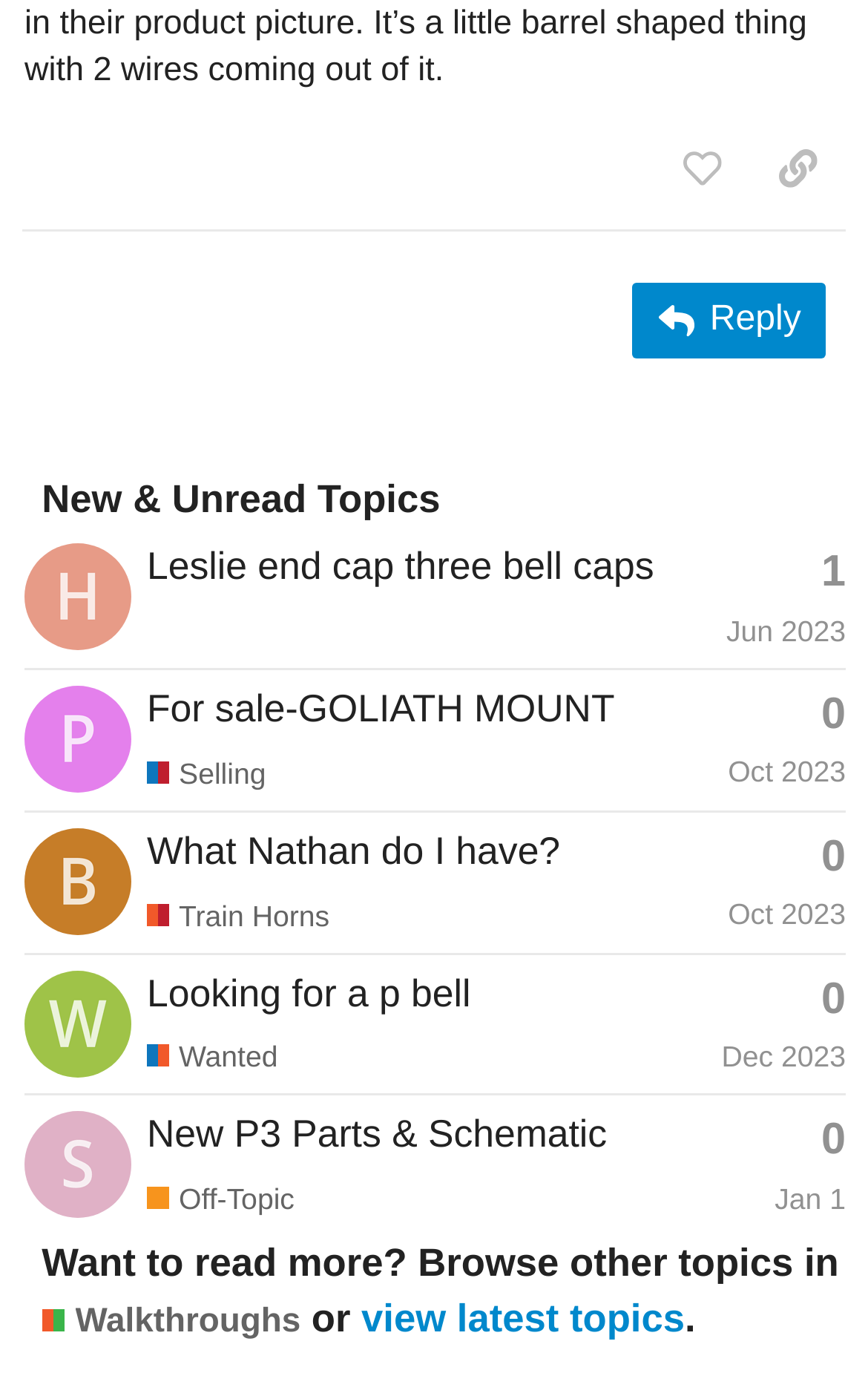Identify the bounding box coordinates necessary to click and complete the given instruction: "View the topic 'Leslie end cap three bell caps'".

[0.169, 0.389, 0.753, 0.421]